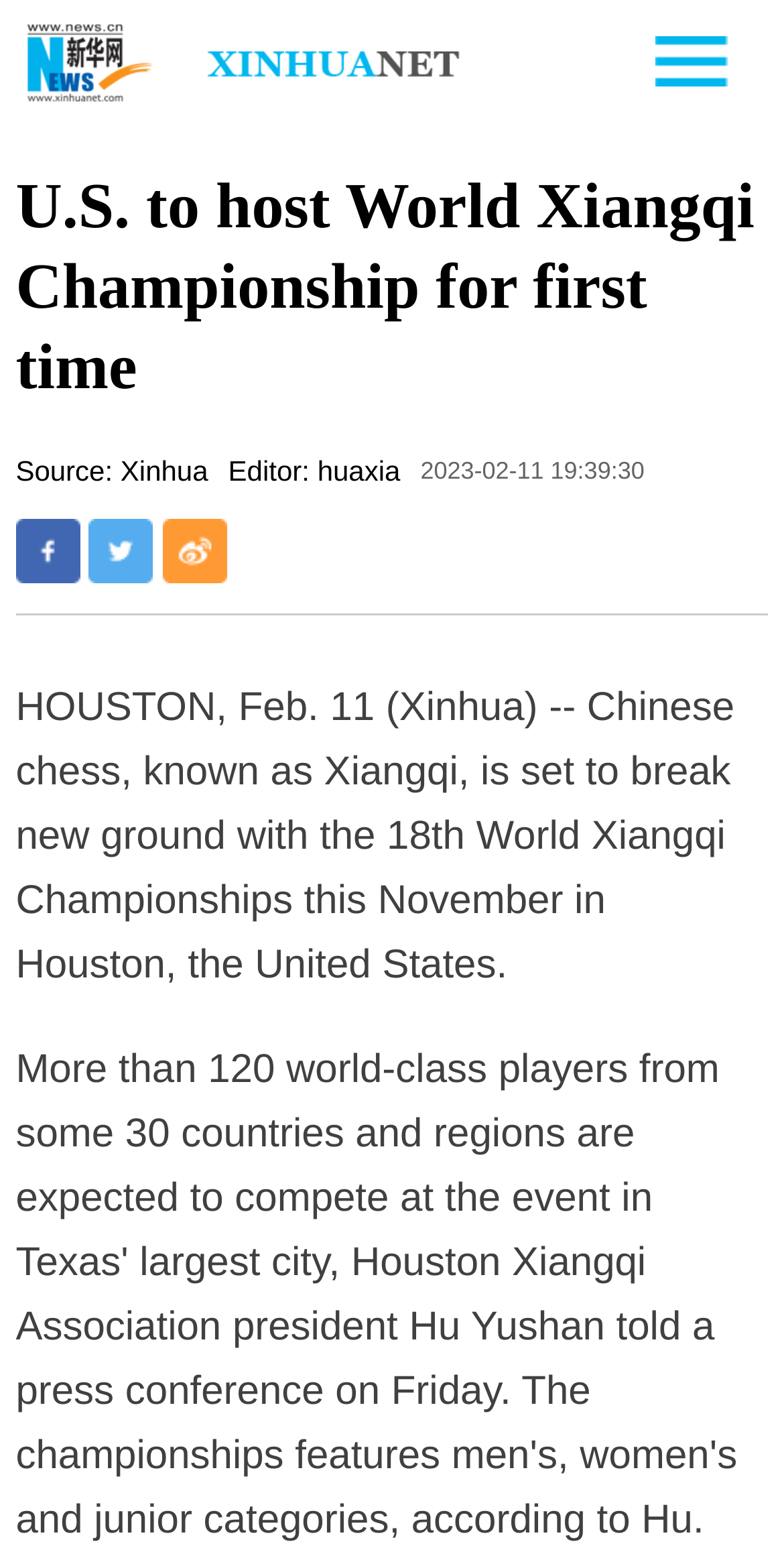Give a concise answer of one word or phrase to the question: 
How many social media platforms can the article be shared to?

3